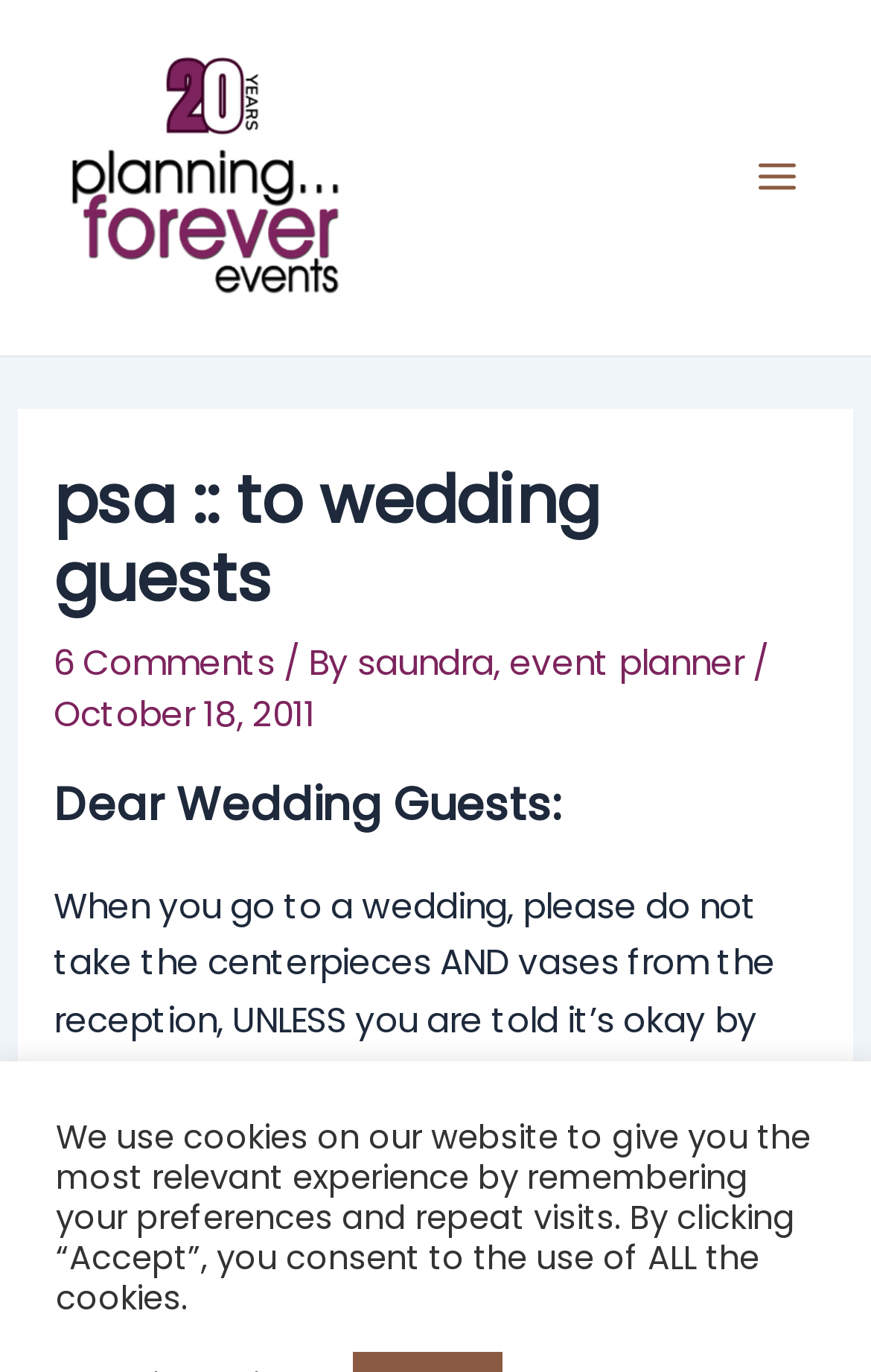Determine the bounding box coordinates for the UI element with the following description: "saundra, event planner". The coordinates should be four float numbers between 0 and 1, represented as [left, top, right, bottom].

[0.41, 0.466, 0.864, 0.5]